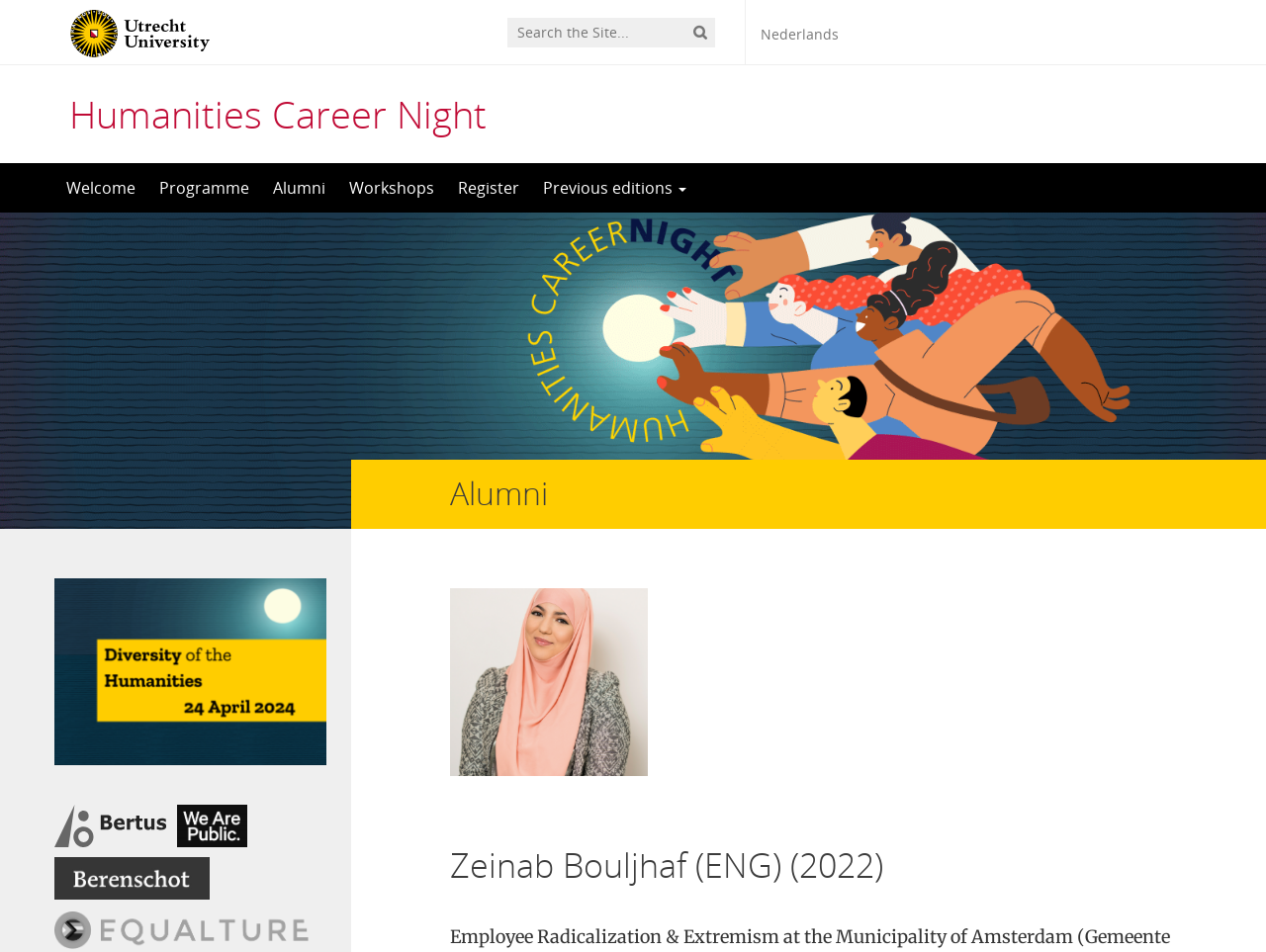Summarize the webpage with a detailed and informative caption.

The webpage appears to be a career night event page for the Humanities department at Utrecht University. At the top left corner, there is a logo of Utrecht University. Next to the logo, there is a search bar with a magnifying glass icon on the right side. On the top right corner, there is a language selection option with a link to switch to "Nederlands".

Below the search bar, there is a large heading that reads "Humanities Career Night". Underneath this heading, there are several links to different sections of the page, including "Welcome", "Programme", "Alumni", "Workshops", "Register", and "Previous editions". The "Previous editions" link has a dropdown menu with several images.

The main content of the page is divided into sections, with a heading that reads "Alumni" at the top. Below this heading, there is a subheading that reads "Zeinab Bouljhaf (ENG) (2022)". The page also mentions "Employee Radicalization & Extremism at the Municipality of Amsterdam (Gemeente Amsterdam) Indy Booij (SV Alladin)" in the meta description, but this text is not prominently displayed on the page.